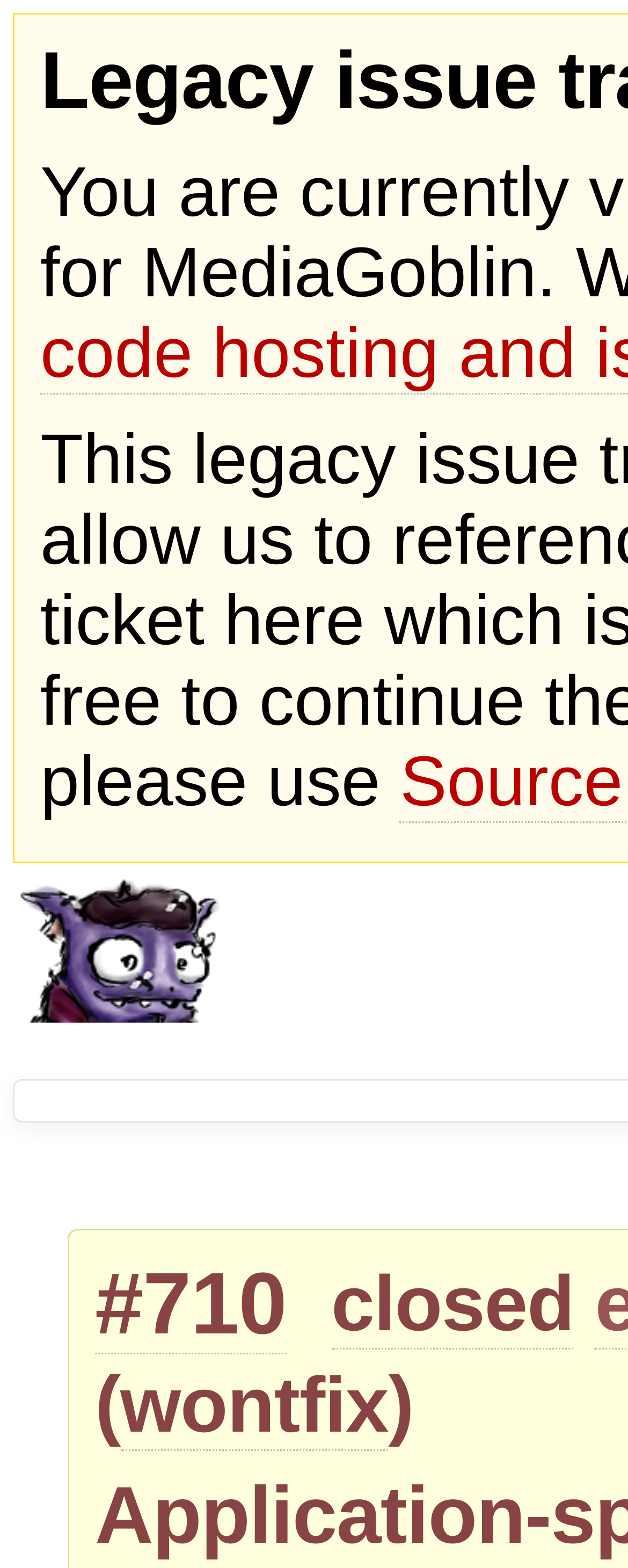Elaborate on the different components and information displayed on the webpage.

The webpage is about issue #710, specifically application-specific passwords, on the GNU MediaGoblin platform. At the top left, there is a link to the GNU MediaGoblin homepage, accompanied by a small image of the GNU MediaGoblin logo. Below this, there is a link to the issue title "#710" followed by a brief description in parentheses, which includes a link to the status "wontfix". To the right of the issue title, there is a link labeled "closed".